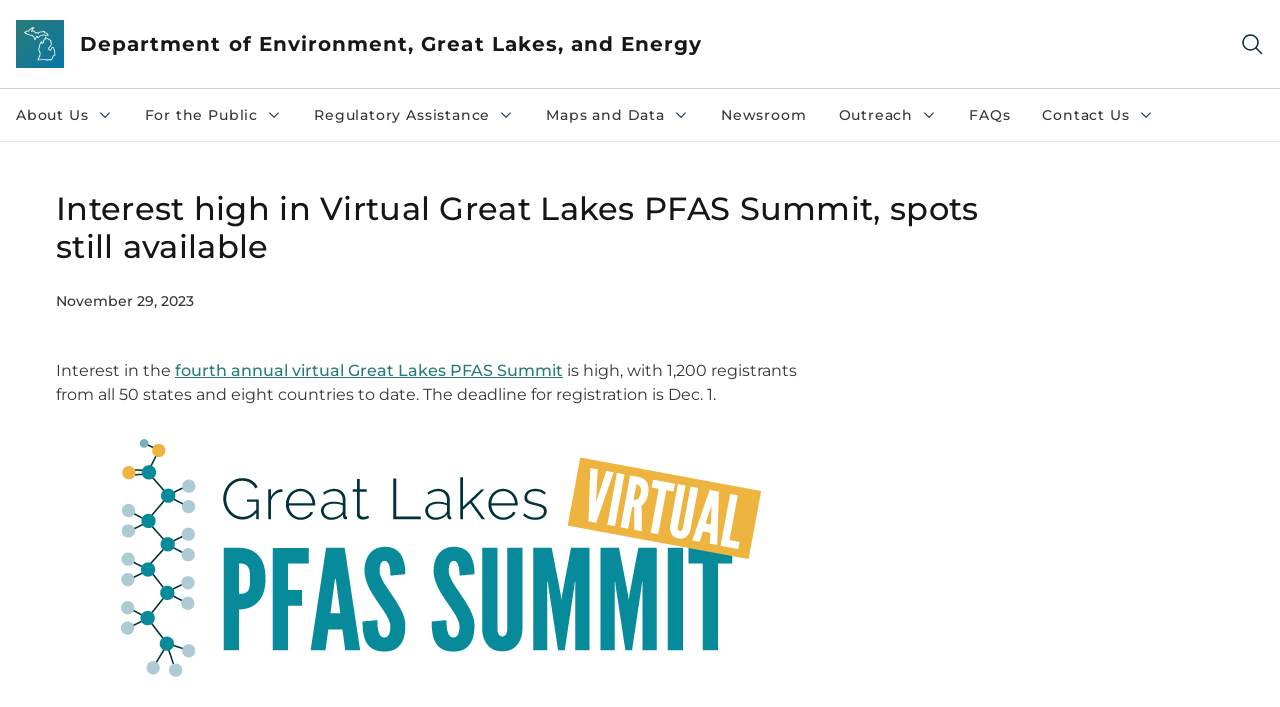Please specify the bounding box coordinates of the clickable section necessary to execute the following command: "Click the Newsroom link".

[0.551, 0.126, 0.643, 0.199]